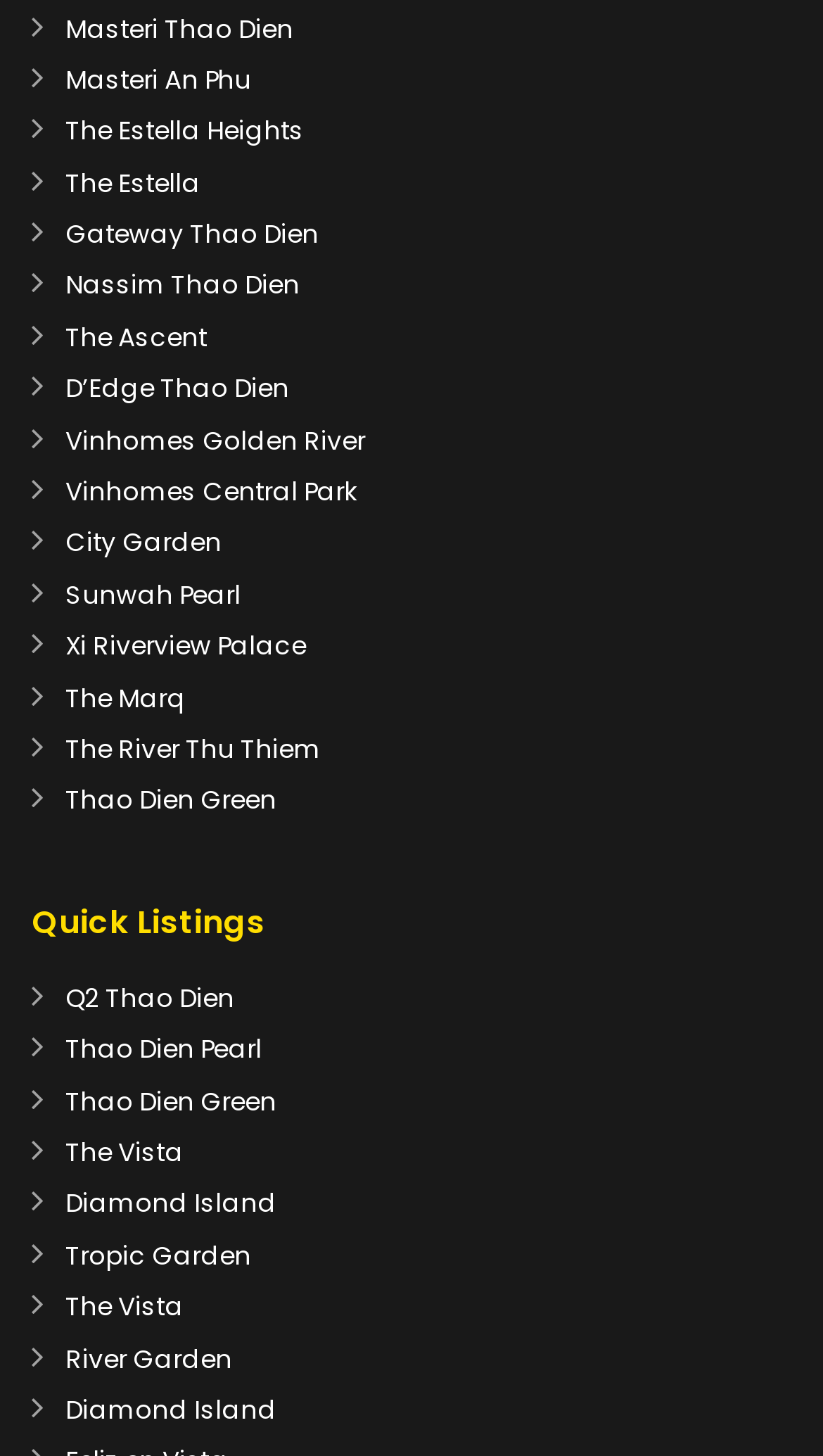Identify the bounding box coordinates of the clickable region to carry out the given instruction: "Learn about The Marq".

[0.079, 0.466, 0.226, 0.491]